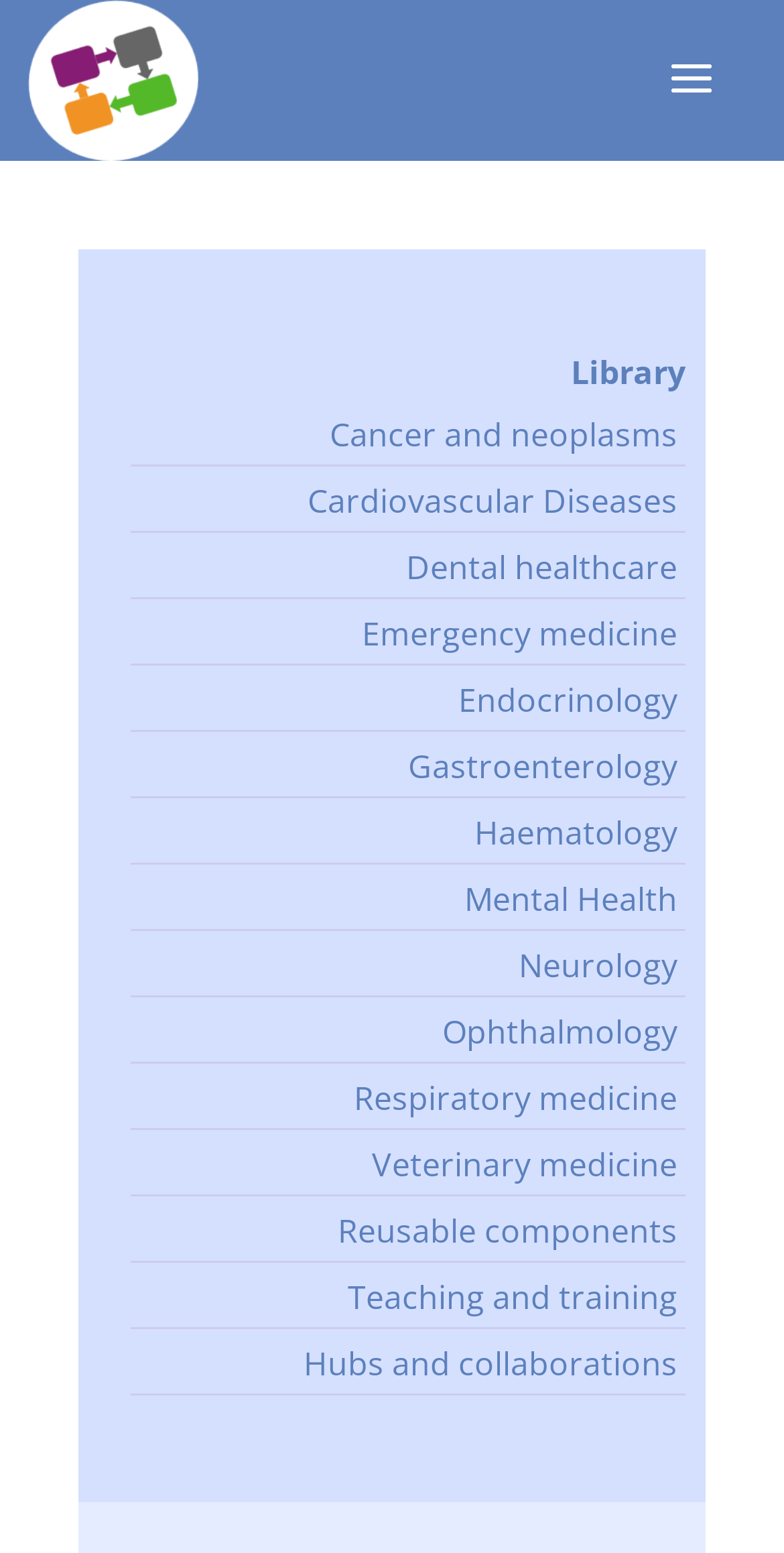Locate the bounding box coordinates of the region to be clicked to comply with the following instruction: "access Library". The coordinates must be four float numbers between 0 and 1, in the form [left, top, right, bottom].

[0.728, 0.225, 0.874, 0.254]